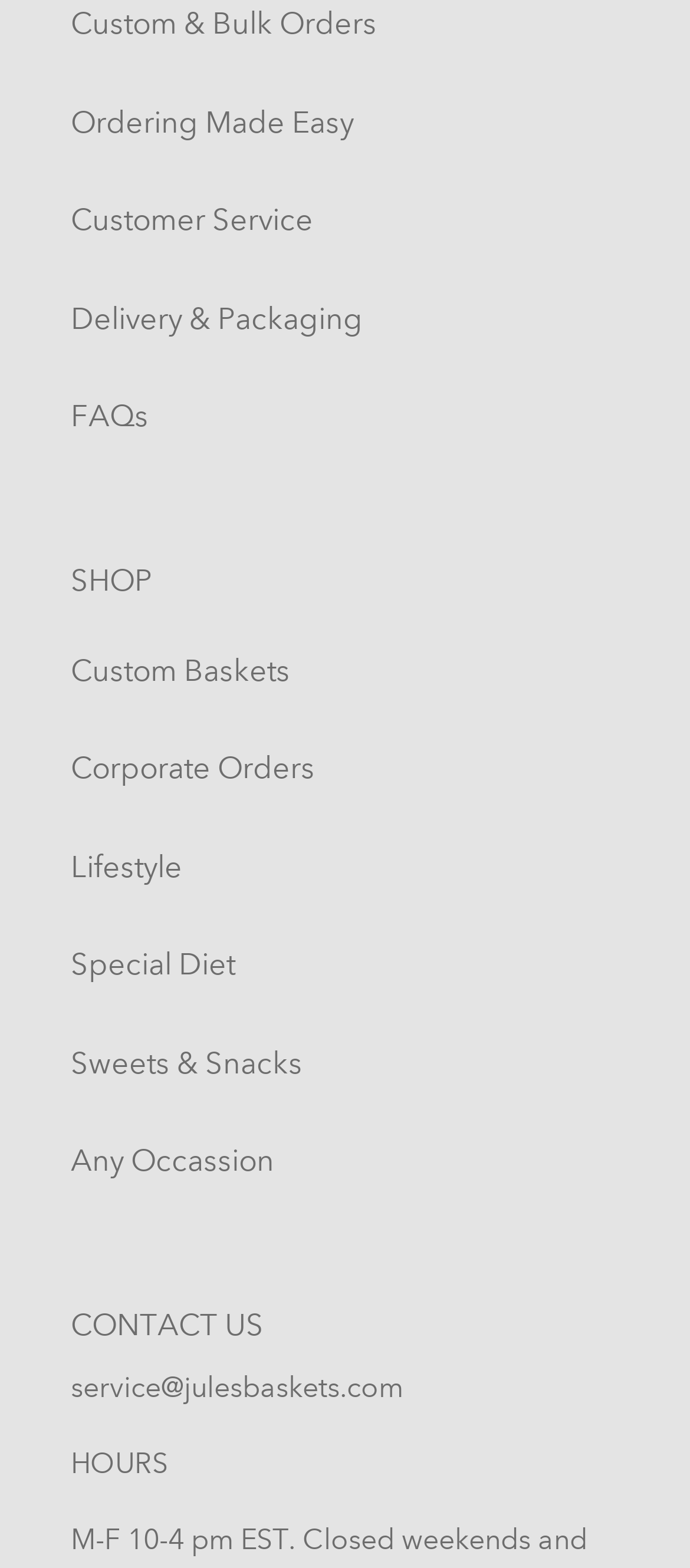Determine the bounding box coordinates of the clickable element to achieve the following action: 'Explore custom baskets'. Provide the coordinates as four float values between 0 and 1, formatted as [left, top, right, bottom].

[0.103, 0.416, 0.421, 0.439]